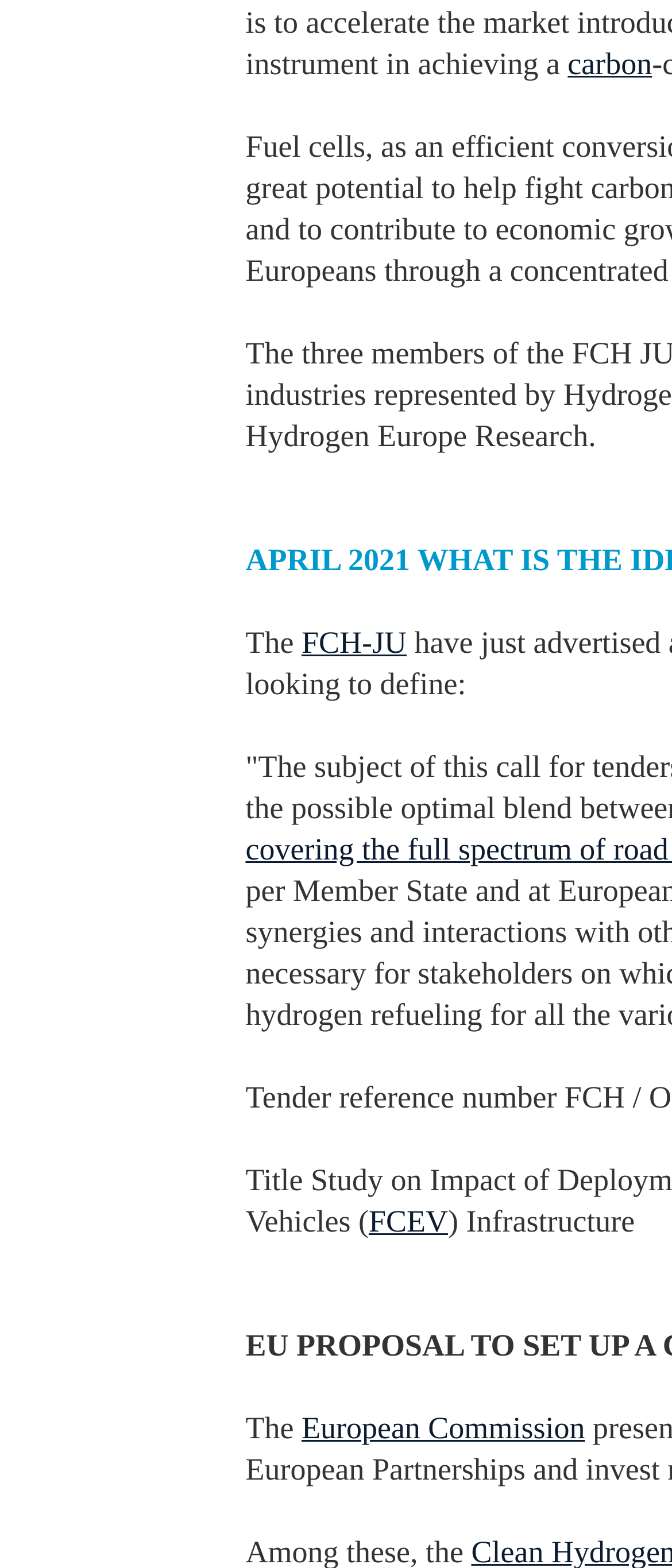Answer the question below using just one word or a short phrase: 
How many links are there on the webpage?

4